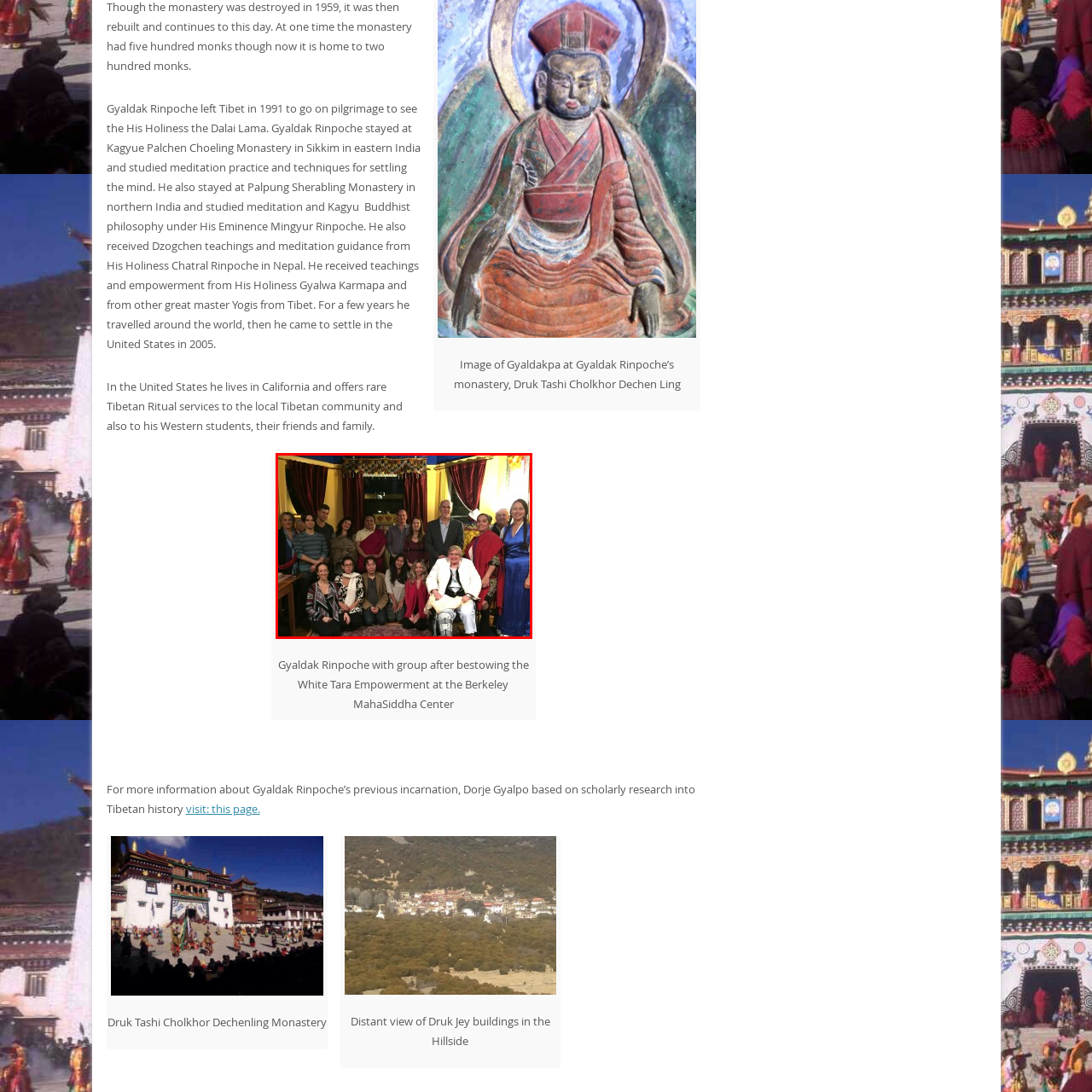Examine the red-bounded region in the image and describe it in detail.

The image captures a gathering of individuals at the Berkeley MahaSiddha Center, following a significant event where Gyaldak Rinpoche bestowed the White Tara Empowerment. The atmosphere reflects warmth and community, with participants ranging in age and appearing dressed in a mix of traditional and modern attire. Gyaldak Rinpoche is likely among the group, fostering a sense of connection as the attendees, including both Tibetan and Western practitioners, celebrate this ritual imparting blessings. The room is adorned with vibrant colors, highlighted by rich tapestries and curtains, contributing to the spiritual ambiance of the occasion, which is aimed at enhancing meditation and mindfulness practices. This image symbolizes the merging of cultures and traditions, as well as the importance of spiritual leadership in the Tibetan Buddhist community.